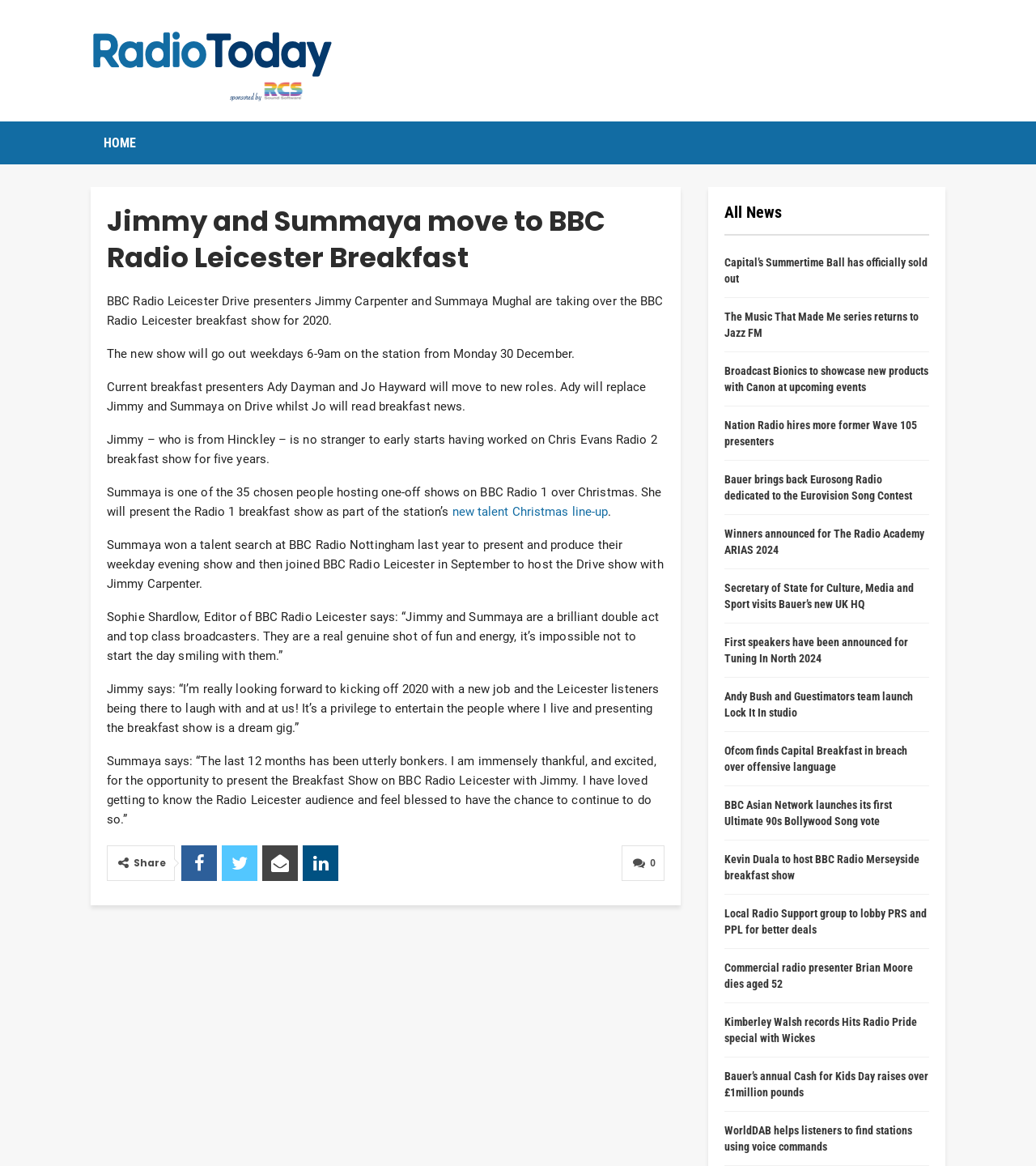Pinpoint the bounding box coordinates of the element to be clicked to execute the instruction: "Read more about Jimmy and Summaya move to BBC Radio Leicester Breakfast".

[0.103, 0.175, 0.641, 0.236]